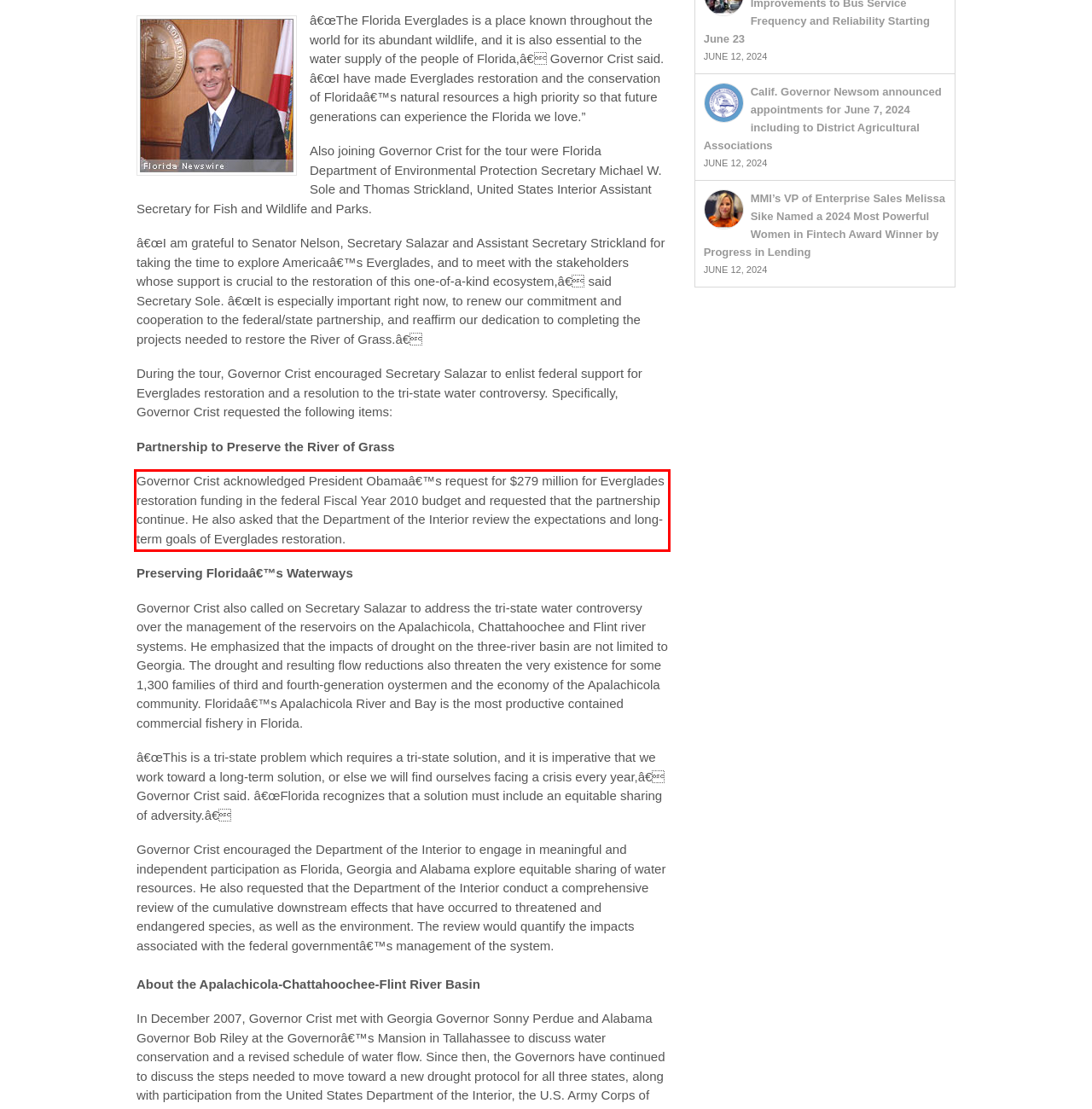Observe the screenshot of the webpage that includes a red rectangle bounding box. Conduct OCR on the content inside this red bounding box and generate the text.

Governor Crist acknowledged President Obamaâ€™s request for $279 million for Everglades restoration funding in the federal Fiscal Year 2010 budget and requested that the partnership continue. He also asked that the Department of the Interior review the expectations and long-term goals of Everglades restoration.